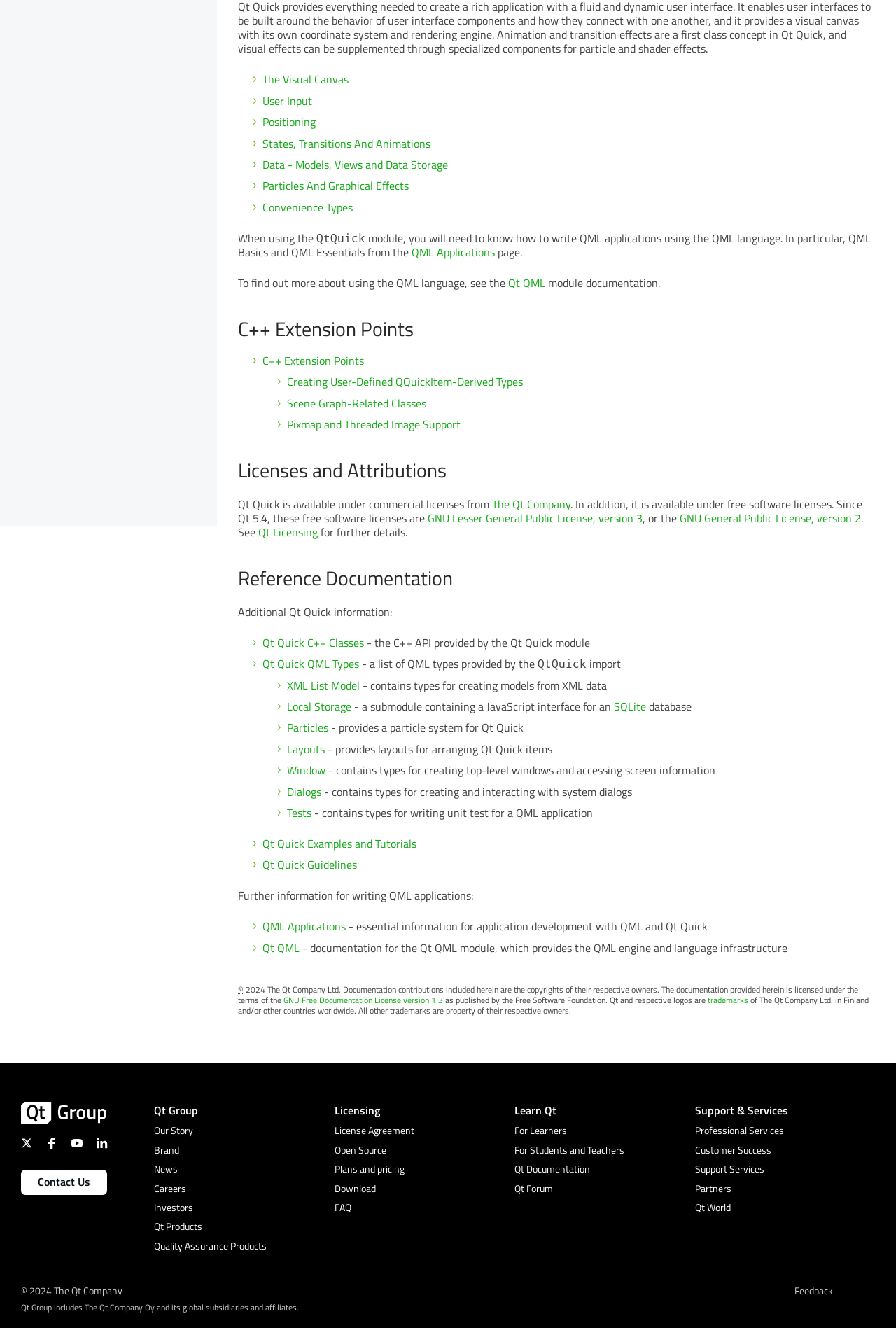Find the bounding box coordinates for the UI element whose description is: "Support Services". The coordinates should be four float numbers between 0 and 1, in the format [left, top, right, bottom].

[0.775, 0.875, 0.977, 0.886]